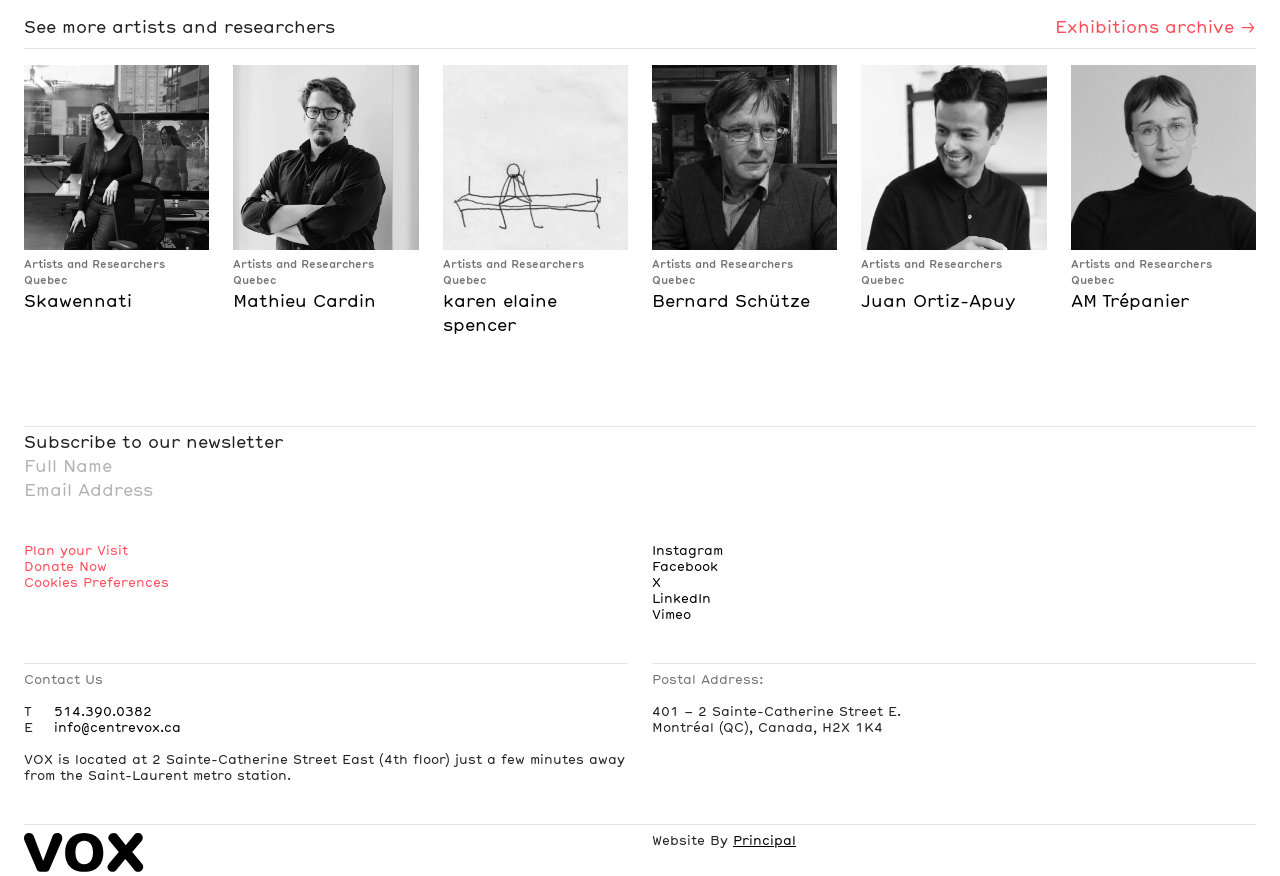Please find the bounding box coordinates of the element that needs to be clicked to perform the following instruction: "View exhibitions archive". The bounding box coordinates should be four float numbers between 0 and 1, represented as [left, top, right, bottom].

[0.824, 0.018, 0.981, 0.046]